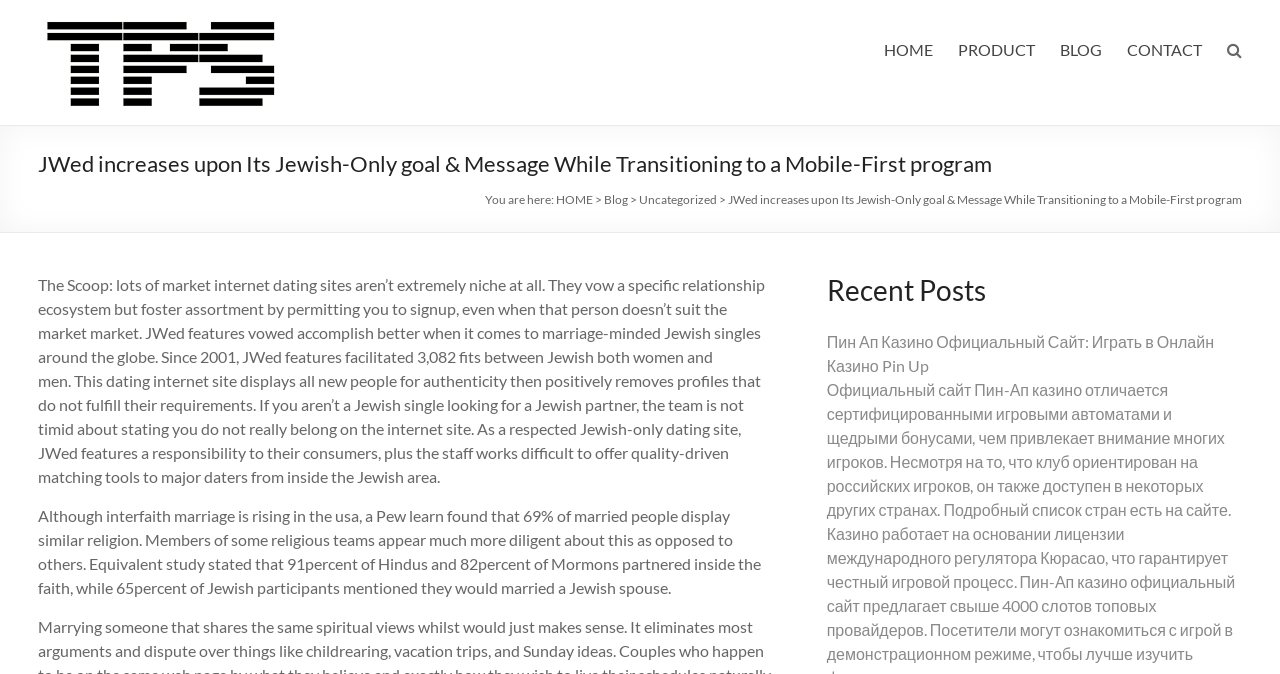Identify the bounding box coordinates for the element you need to click to achieve the following task: "Go to BLOG". The coordinates must be four float values ranging from 0 to 1, formatted as [left, top, right, bottom].

[0.828, 0.052, 0.861, 0.096]